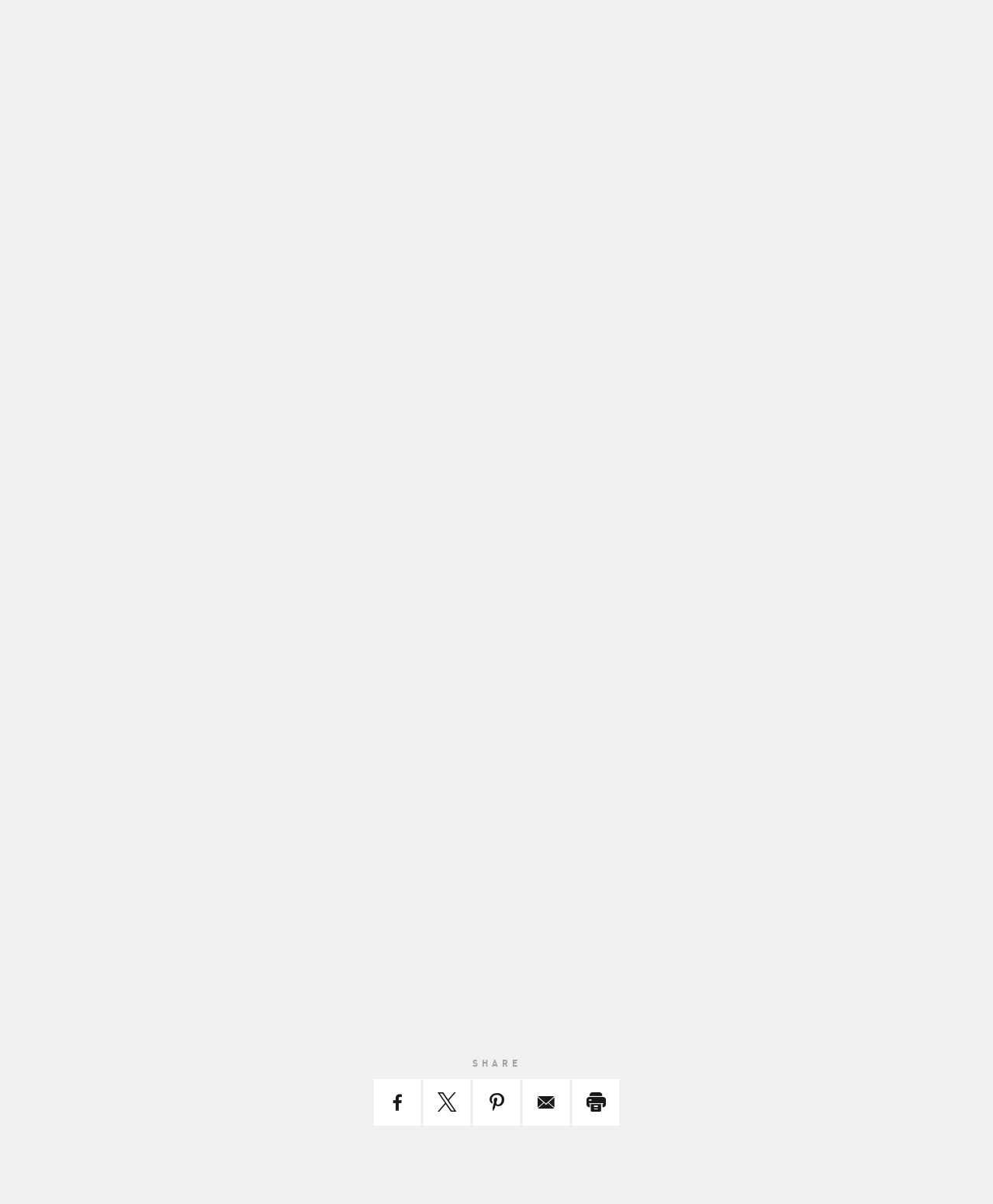What is the purpose of functional cookies?
Offer a detailed and exhaustive answer to the question.

On the webpage, I found a section that explains the purpose of functional cookies. It says 'Functional cookies make it possible to save information that changes the way the website appears or acts.' Therefore, the purpose of functional cookies is to save information that changes the website's appearance.